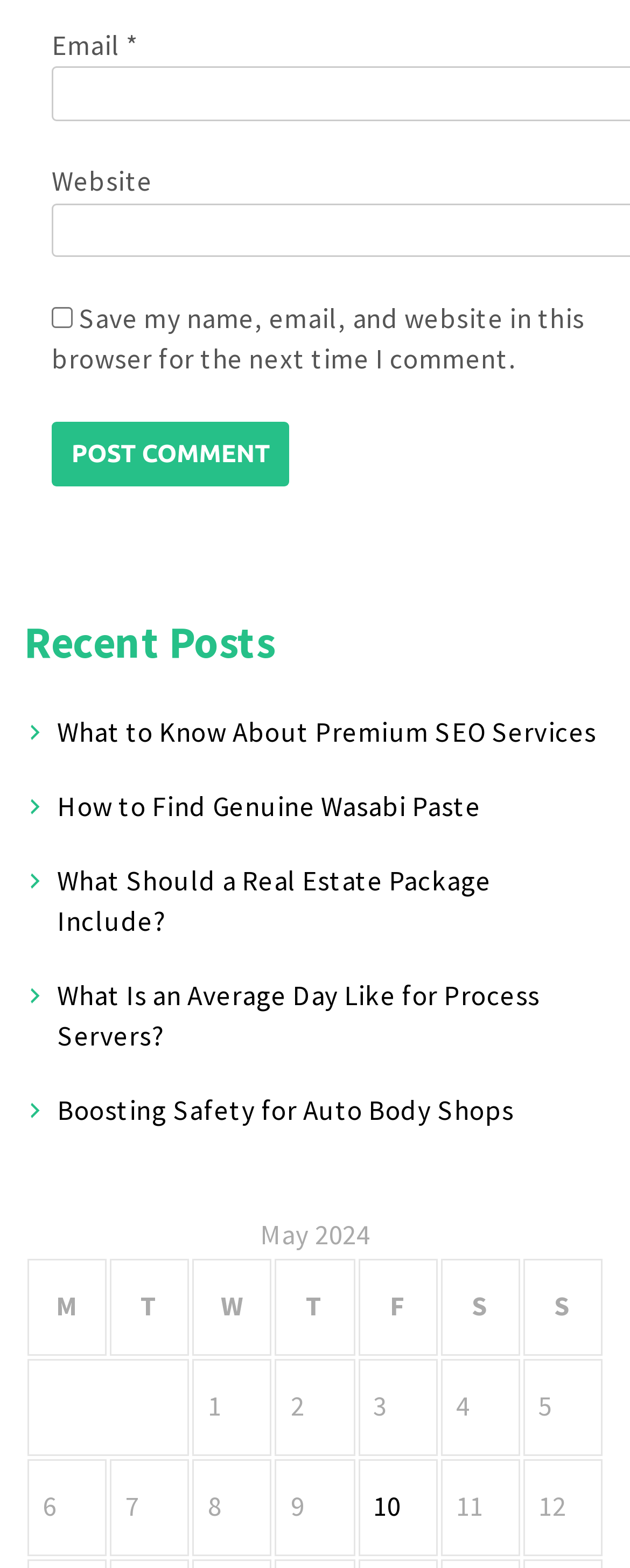What is the text on the button?
Based on the image, give a concise answer in the form of a single word or short phrase.

POST COMMENT